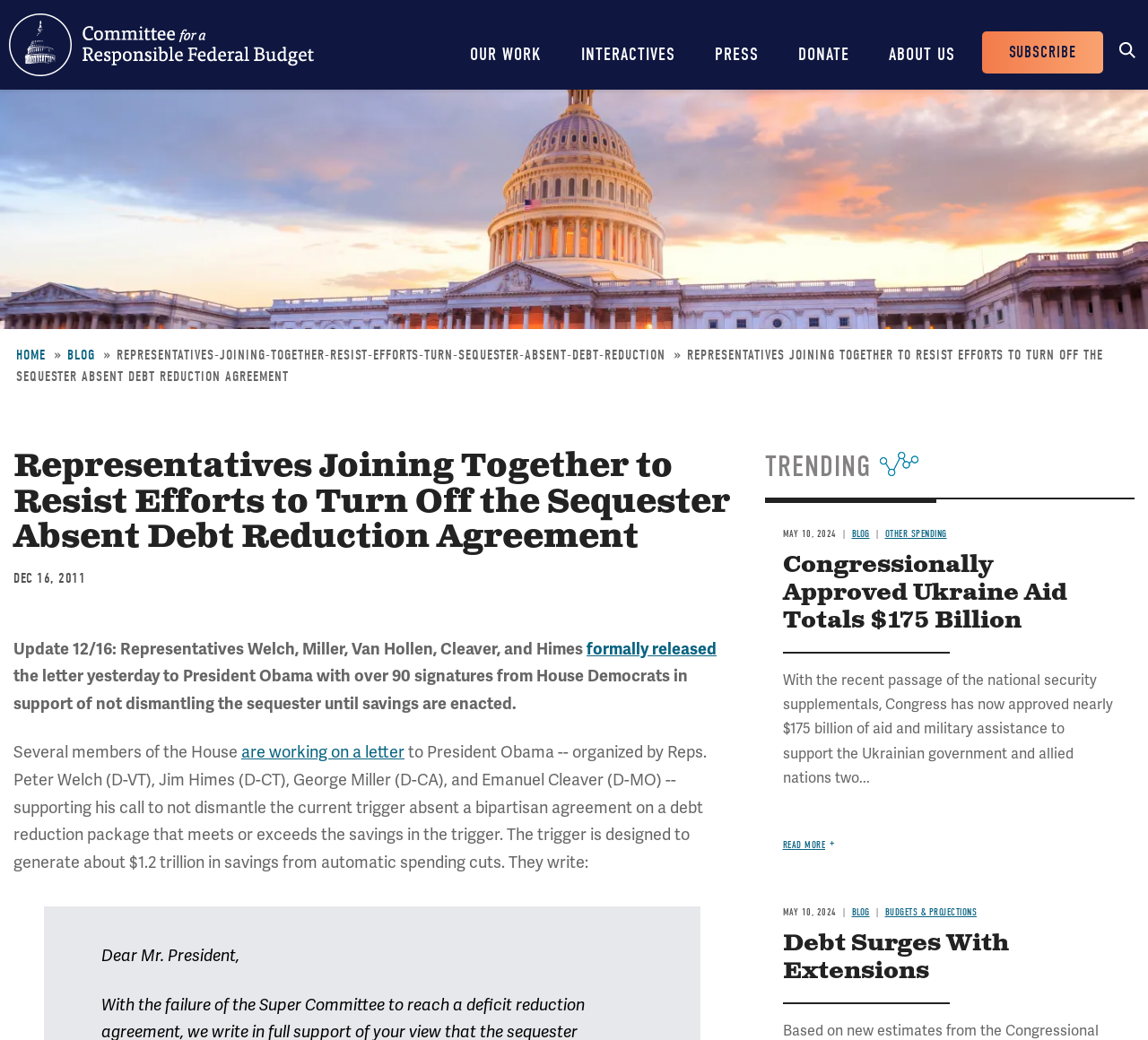What is the topic of the trending article?
Based on the visual content, answer with a single word or a brief phrase.

Congressionally Approved Ukraine Aid